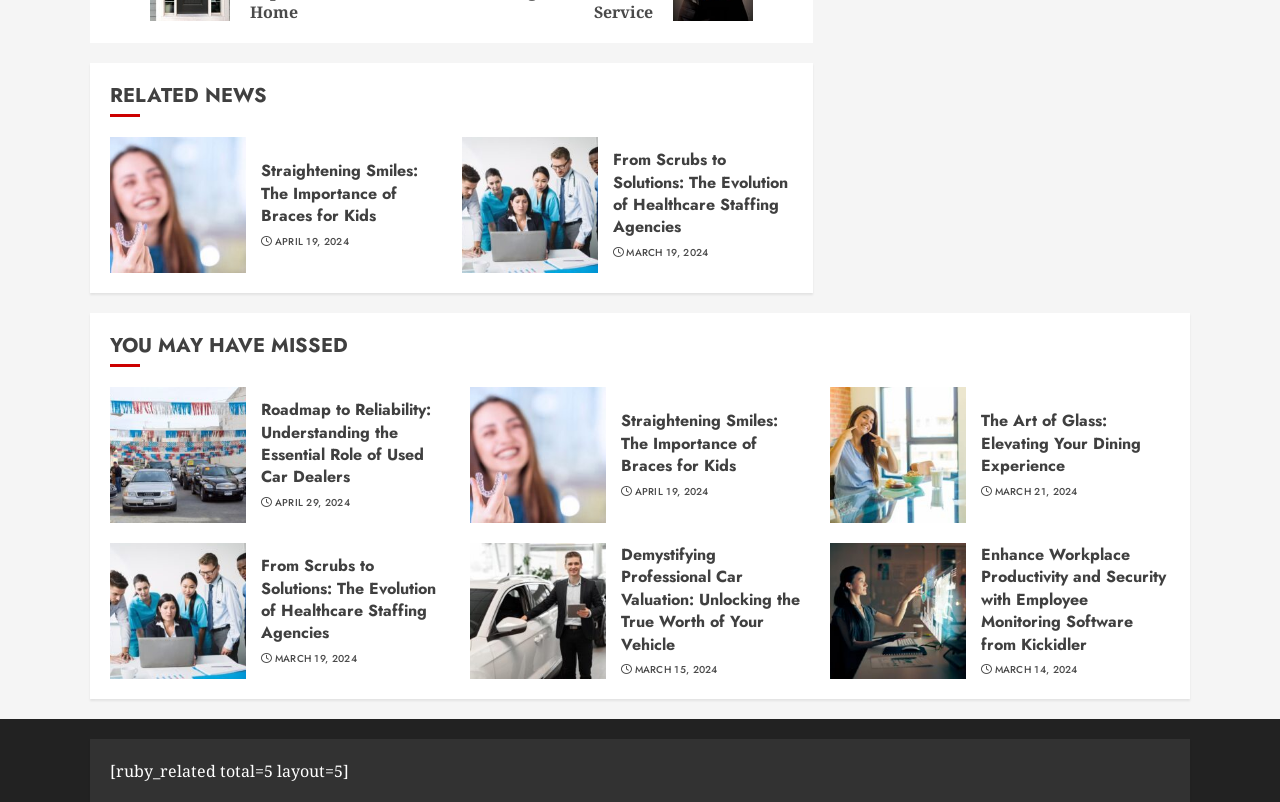Identify the coordinates of the bounding box for the element that must be clicked to accomplish the instruction: "Get the digital audiobook".

None